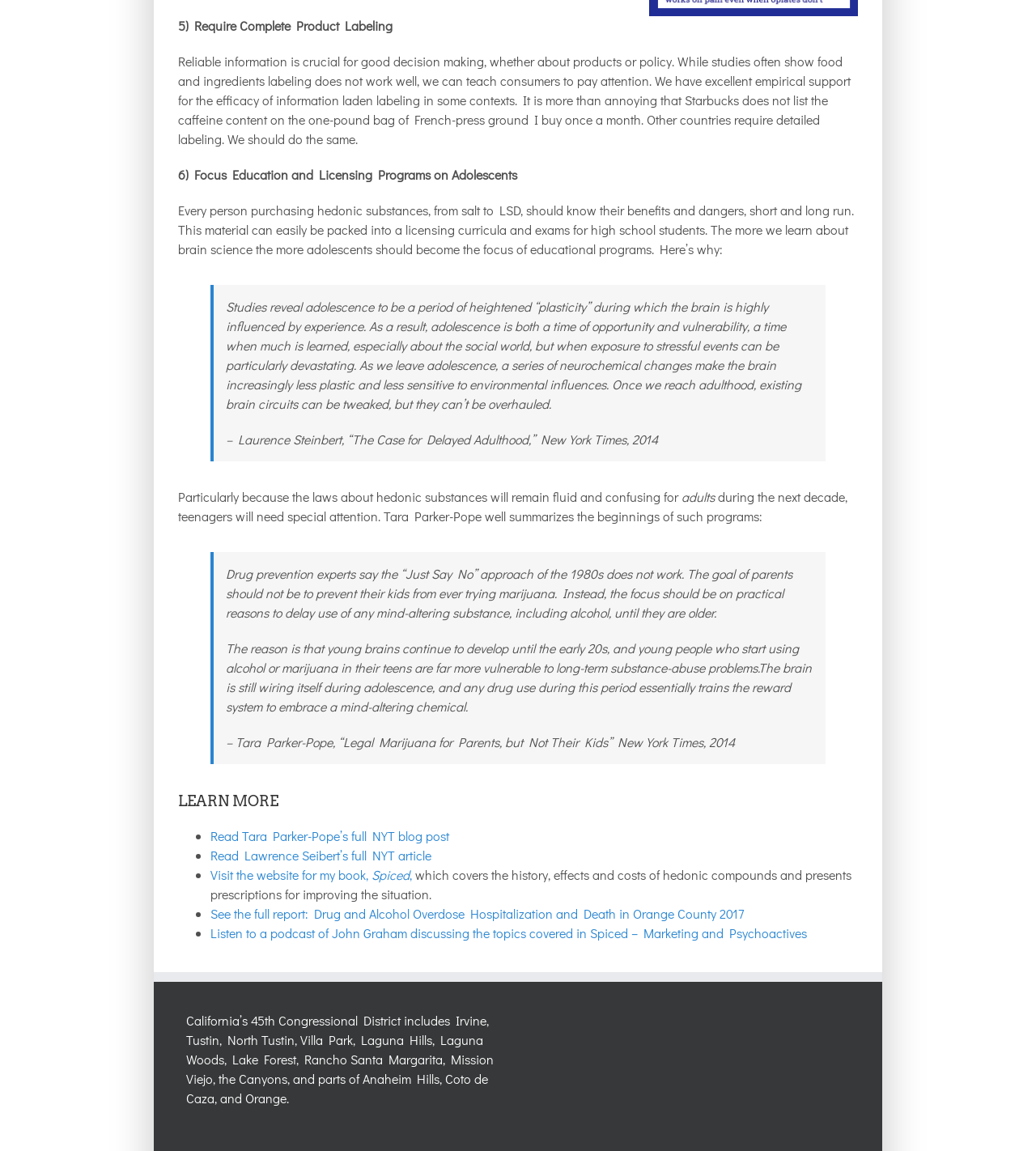Based on the image, please elaborate on the answer to the following question:
What is the goal of parents according to drug prevention experts?

According to the webpage, drug prevention experts say that the goal of parents should not be to prevent their kids from ever trying marijuana, but instead, the focus should be on practical reasons to delay use of any mind-altering substance, including alcohol, until they are older.